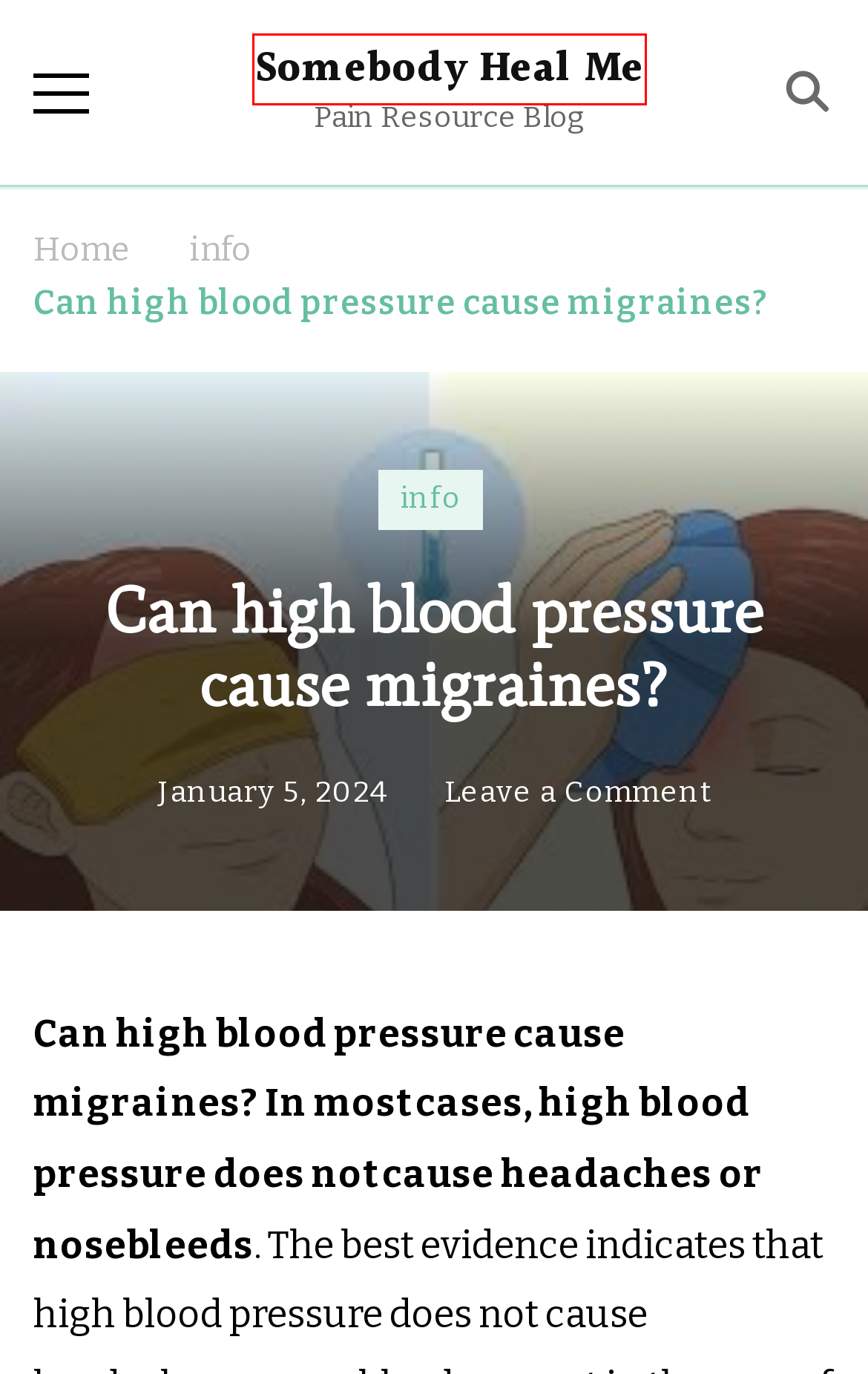You are given a webpage screenshot where a red bounding box highlights an element. Determine the most fitting webpage description for the new page that loads after clicking the element within the red bounding box. Here are the candidates:
A. Privacy Policy - Somebody Heal Me
B. What is the ICD-10 code for Chronic migraines? - Somebody Heal Me
C. What is the best medication for migraine associated vertigo? - Somebody Heal Me
D. Blog Tool, Publishing Platform, and CMS – WordPress.org
E. info - Somebody Heal Me
F. Blossom Themes: Feminine WordPress Themes and Templates
G. Somebody Heal Me - Pain Resource Blog
H. What is the most prescribed drug for migraines? - Somebody Heal Me

G